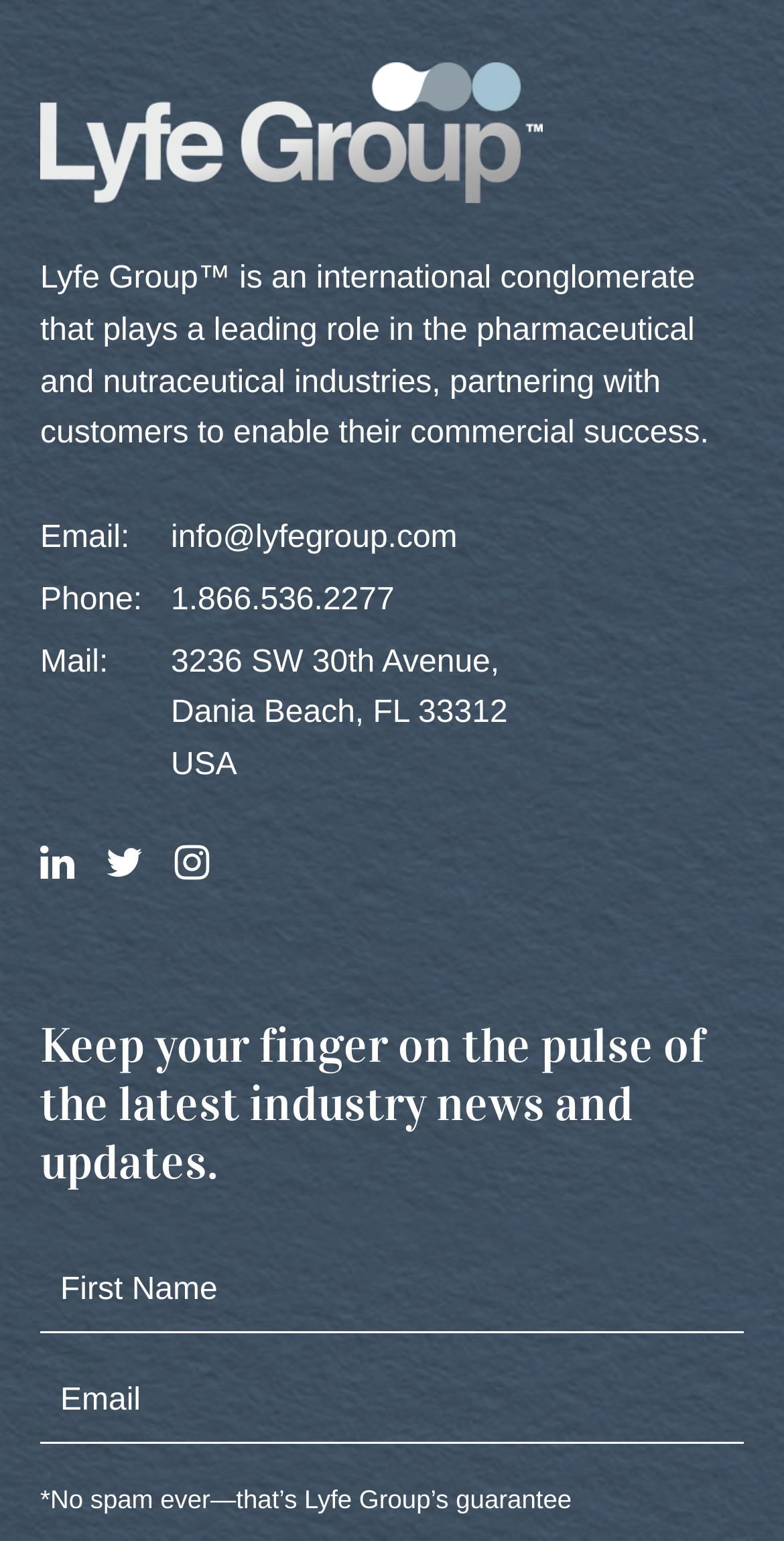Provide a one-word or short-phrase response to the question:
What is the email address of the company?

info@lyfegroup.com